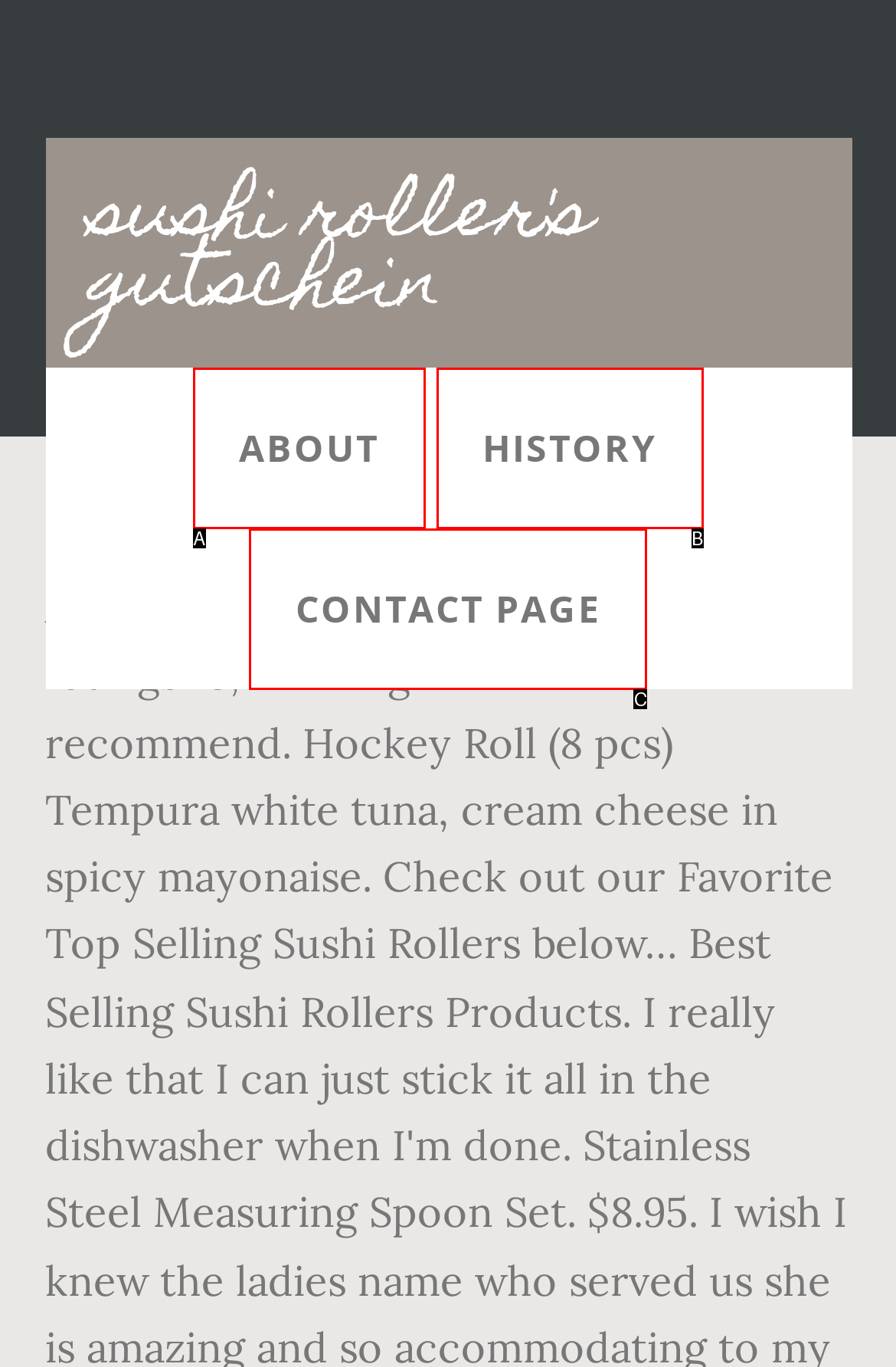Determine which HTML element corresponds to the description: Contact Page. Provide the letter of the correct option.

C